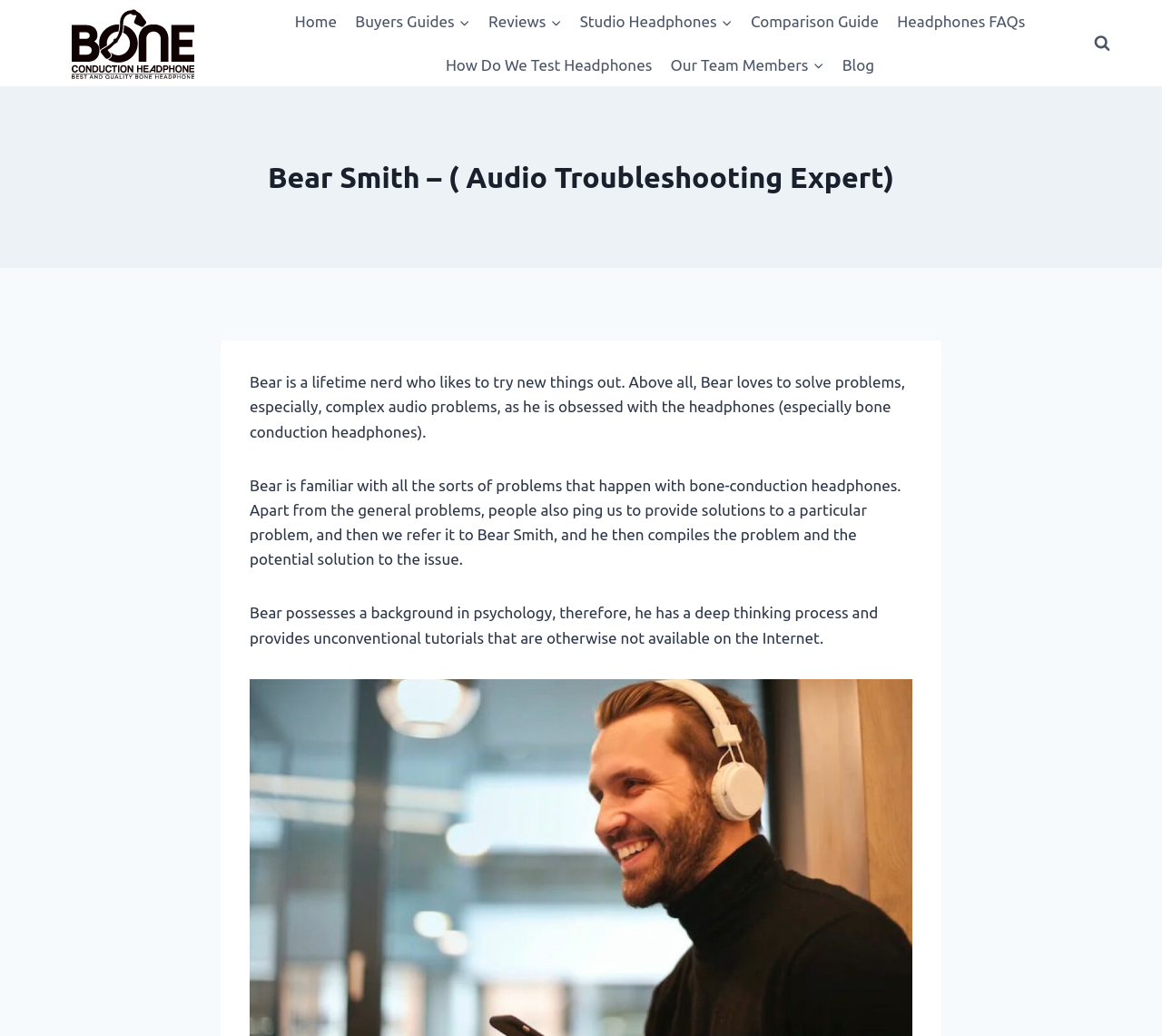Please provide a detailed answer to the question below based on the screenshot: 
What is the purpose of the button in the top right corner?

The purpose of the button in the top right corner can be found in the button element, which is 'View Search Form'. This button element has a bounding box coordinate of [0.934, 0.026, 0.963, 0.057] and is used to expand or collapse the search form.